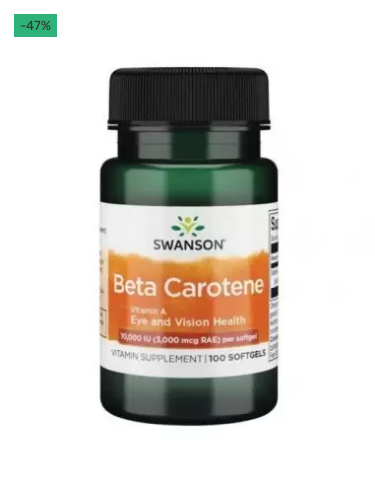Using details from the image, please answer the following question comprehensively:
What is the color of the bottle?

The bottle of Swanson Beta-Carotene has a green-tinted color, which is a distinctive feature of the product's packaging.